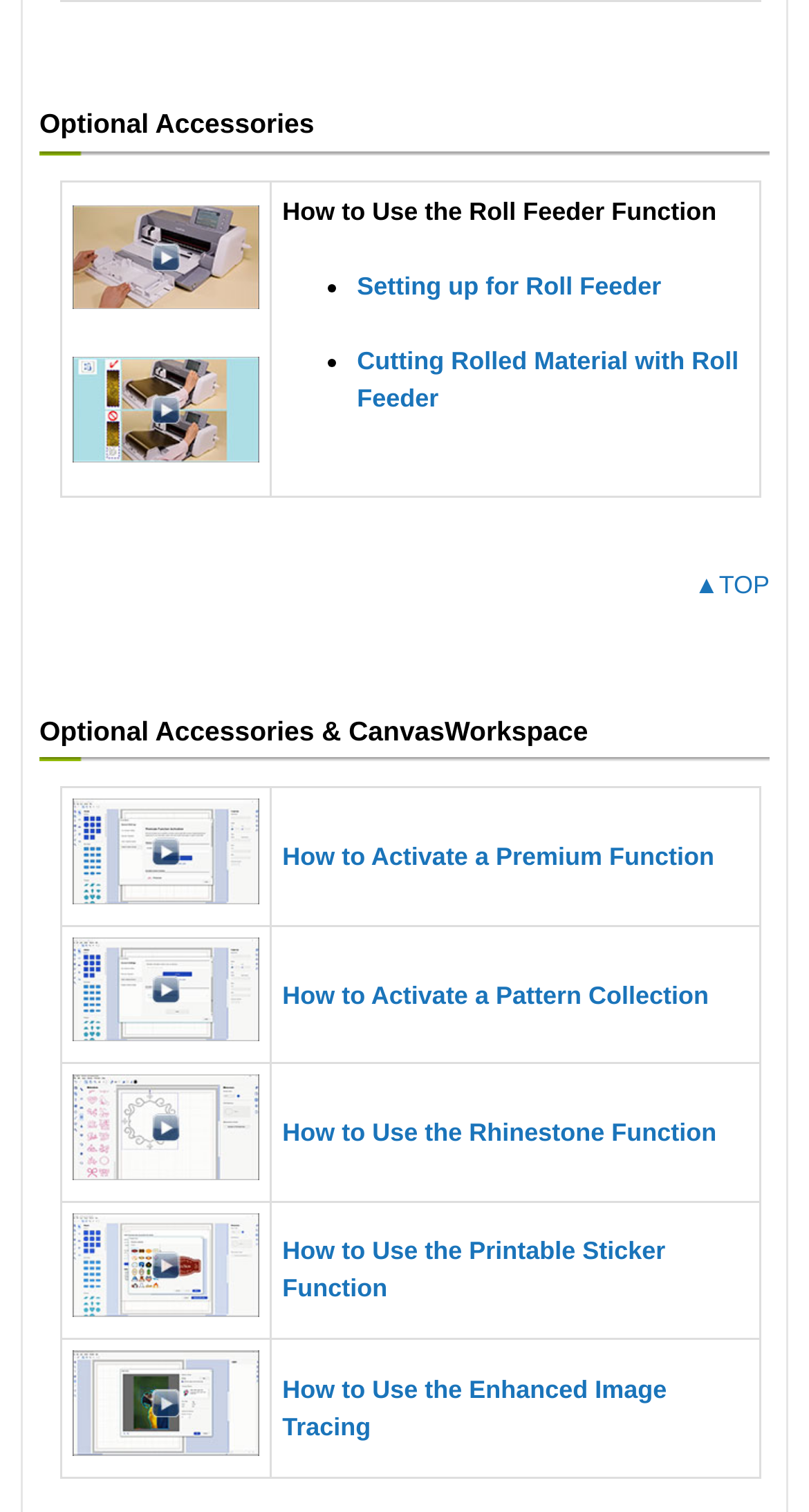Determine the bounding box coordinates of the clickable region to follow the instruction: "Click on 'Setting up for Roll Feeder'".

[0.441, 0.179, 0.817, 0.199]